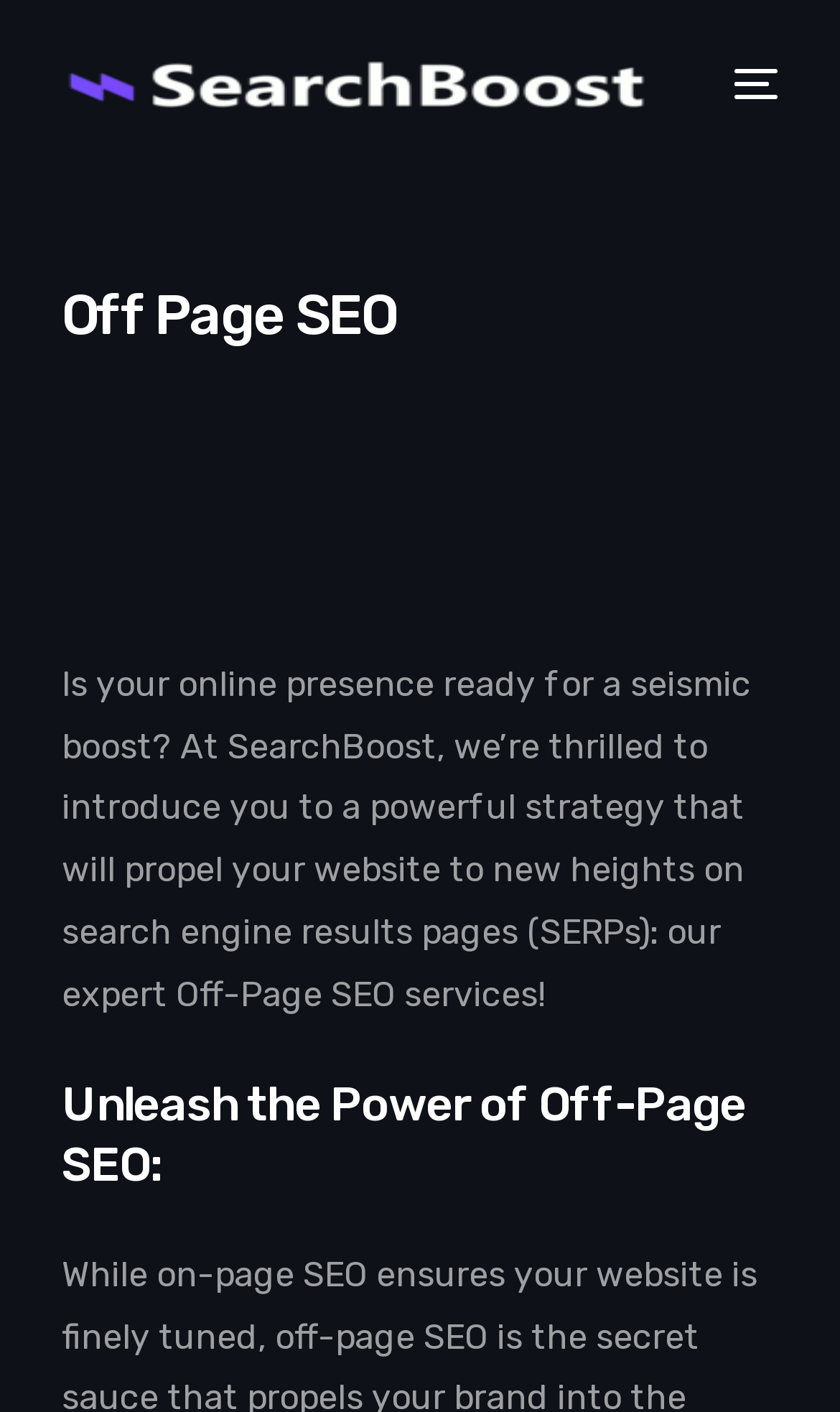Calculate the bounding box coordinates of the UI element given the description: "Contact us".

[0.076, 0.897, 0.924, 0.967]